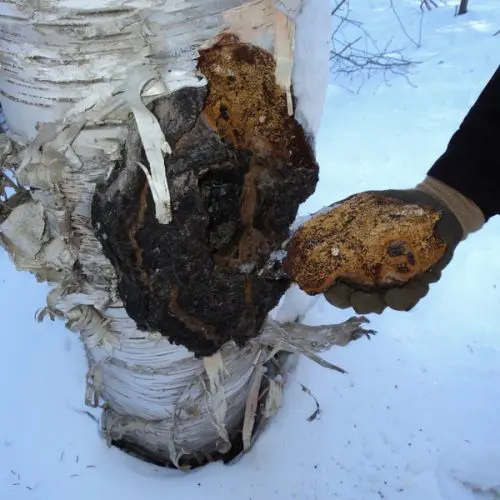What is the environment in the image?
Look at the image and answer with only one word or phrase.

Snowy forest